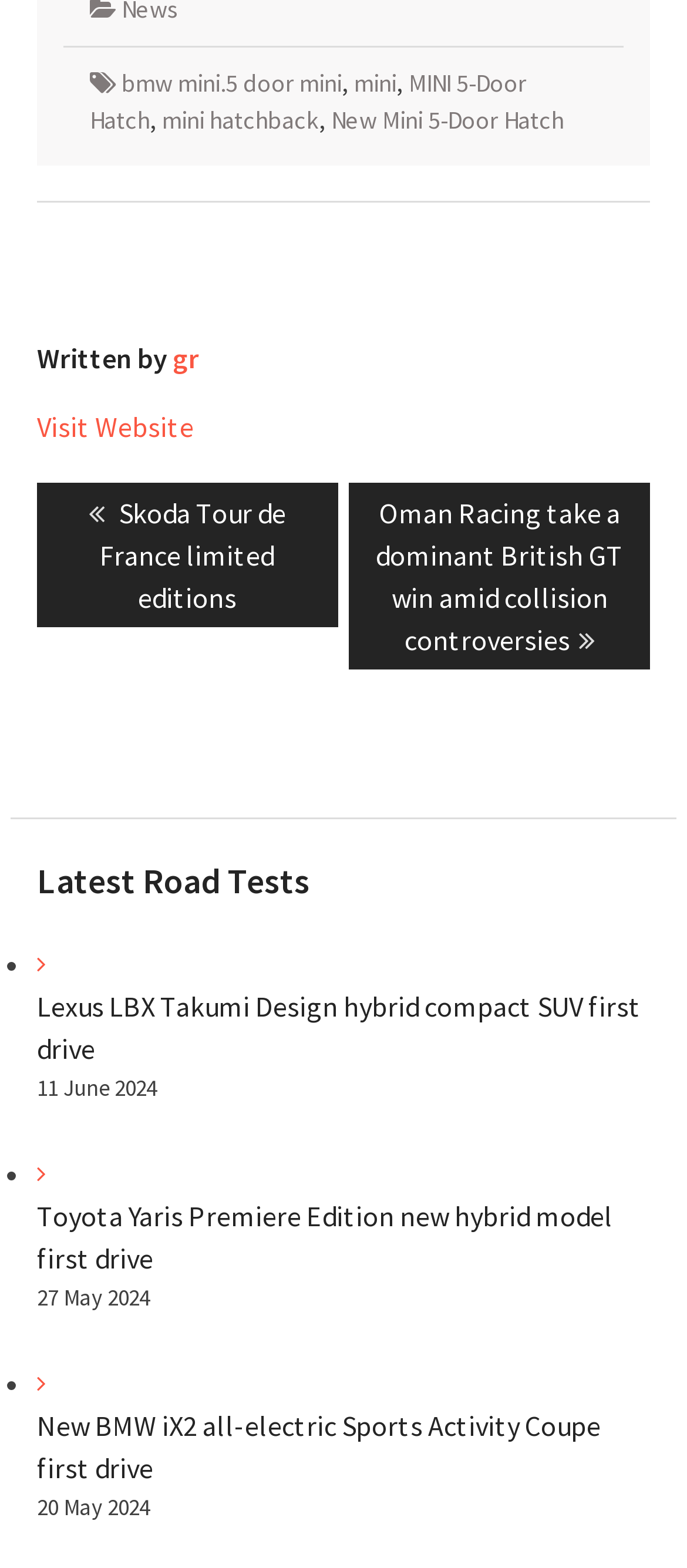Could you highlight the region that needs to be clicked to execute the instruction: "Check the details of the New BMW iX2 all-electric Sports Activity Coupe"?

[0.053, 0.897, 0.874, 0.947]